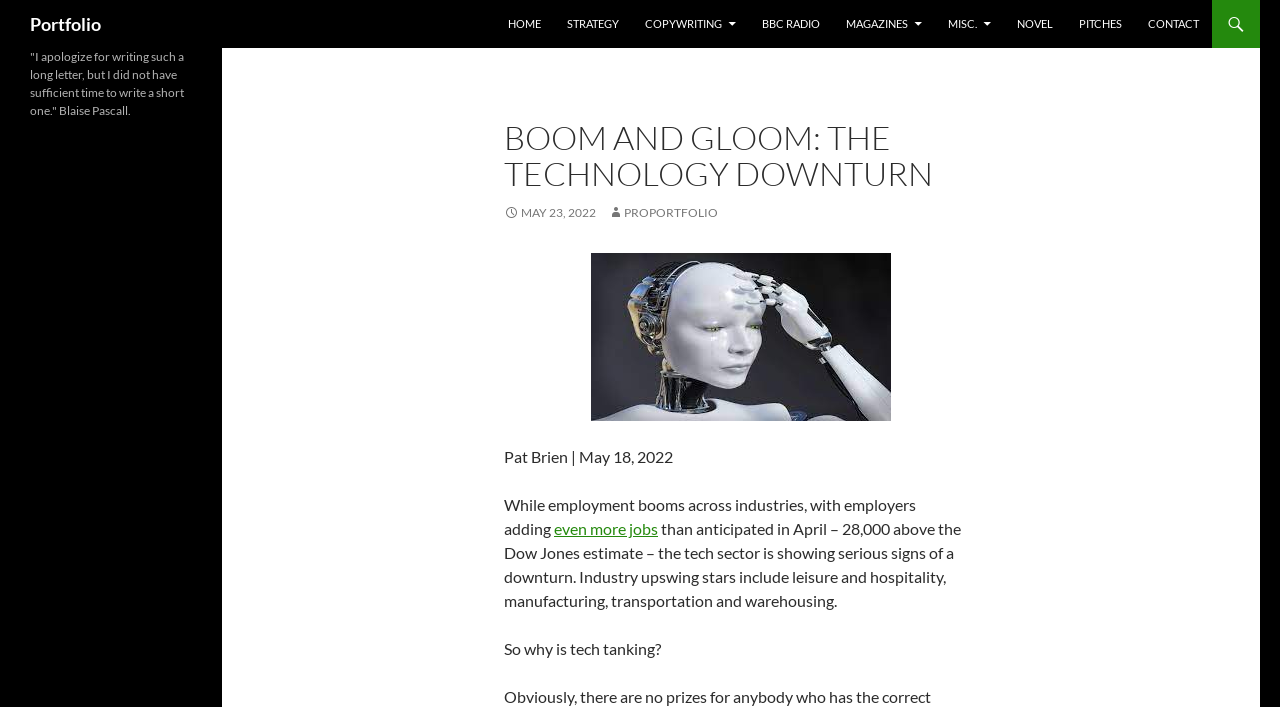Locate the bounding box coordinates of the element's region that should be clicked to carry out the following instruction: "go to HOME page". The coordinates need to be four float numbers between 0 and 1, i.e., [left, top, right, bottom].

[0.388, 0.0, 0.432, 0.068]